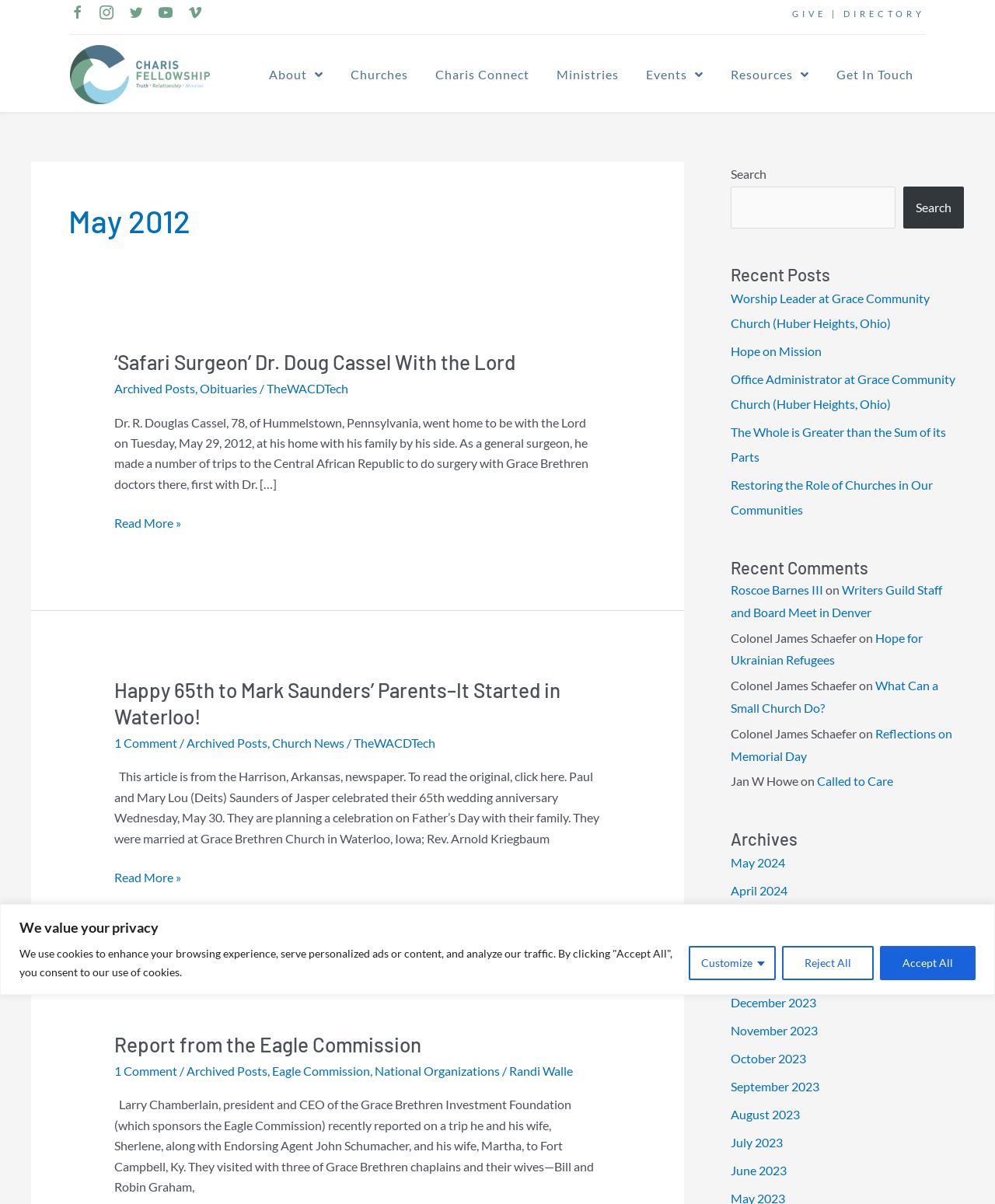Use one word or a short phrase to answer the question provided: 
How many social media links are present?

5